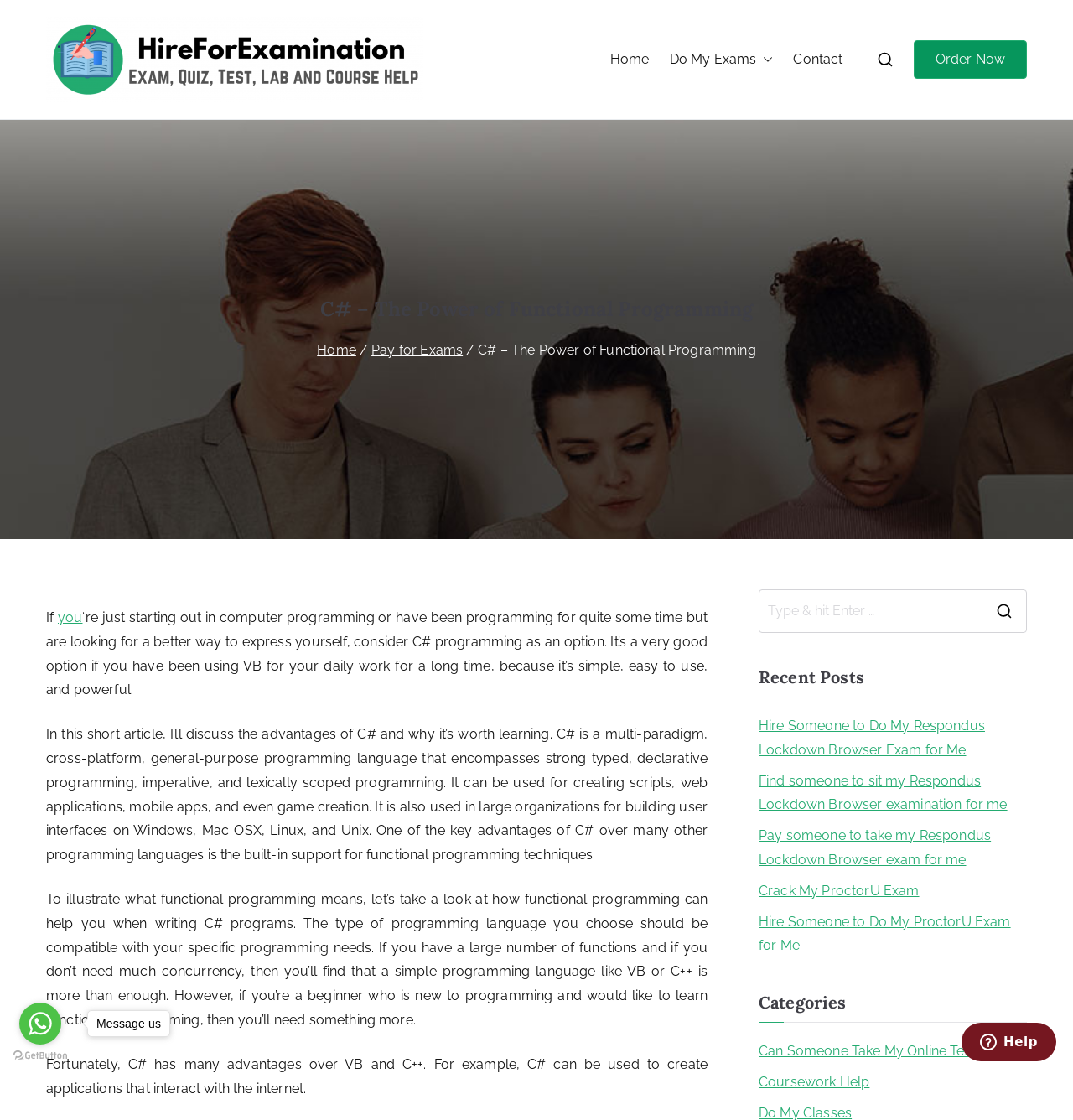Please identify the bounding box coordinates of the clickable element to fulfill the following instruction: "Contact us". The coordinates should be four float numbers between 0 and 1, i.e., [left, top, right, bottom].

[0.739, 0.042, 0.786, 0.064]